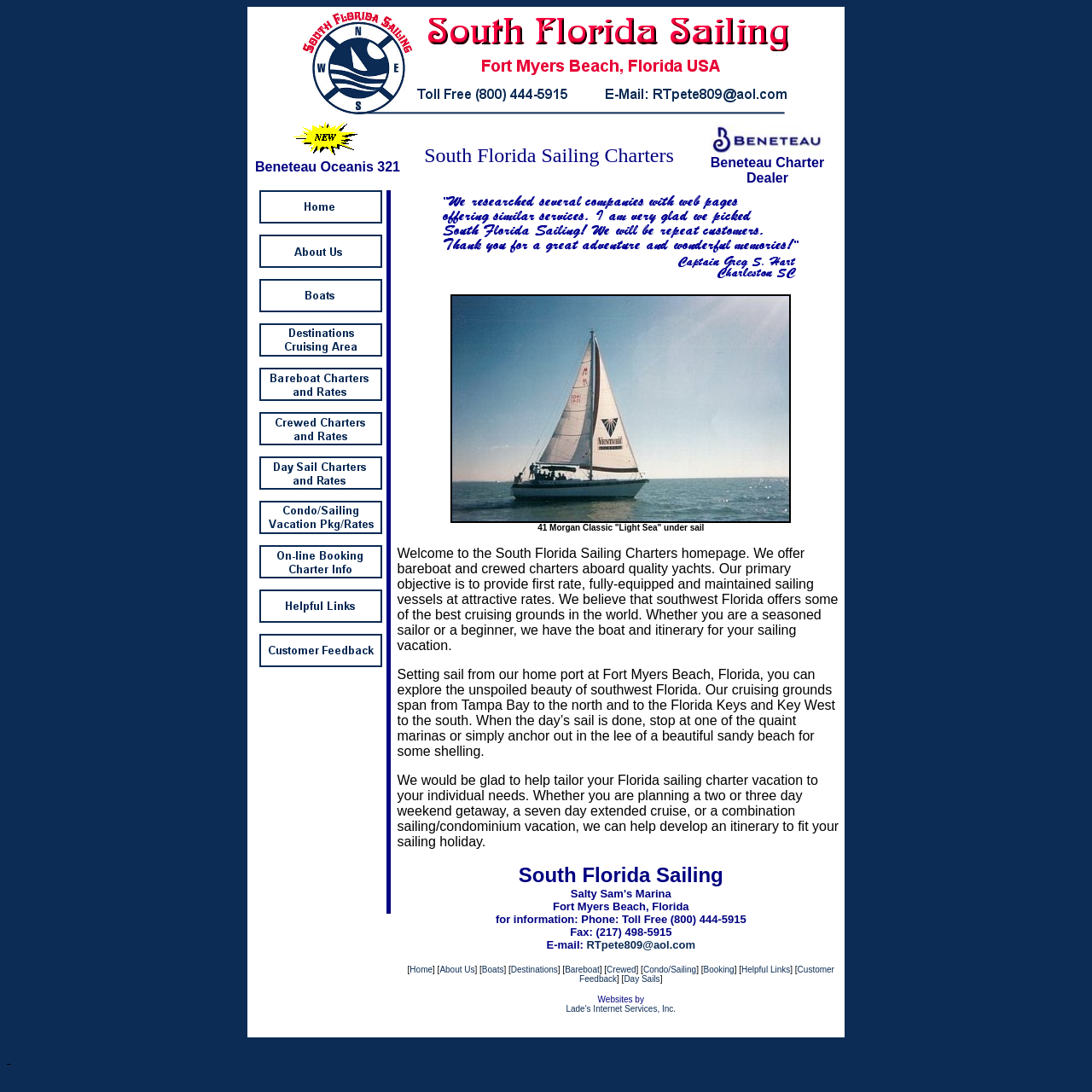What type of charters does South Florida Sailing Charters offer?
Look at the image and provide a detailed response to the question.

From the webpage, we can see that South Florida Sailing Charters offers both bareboat and crewed charters. This information is mentioned in the first paragraph of the webpage, which states 'We offer bareboat and crewed charters aboard quality yachts.'